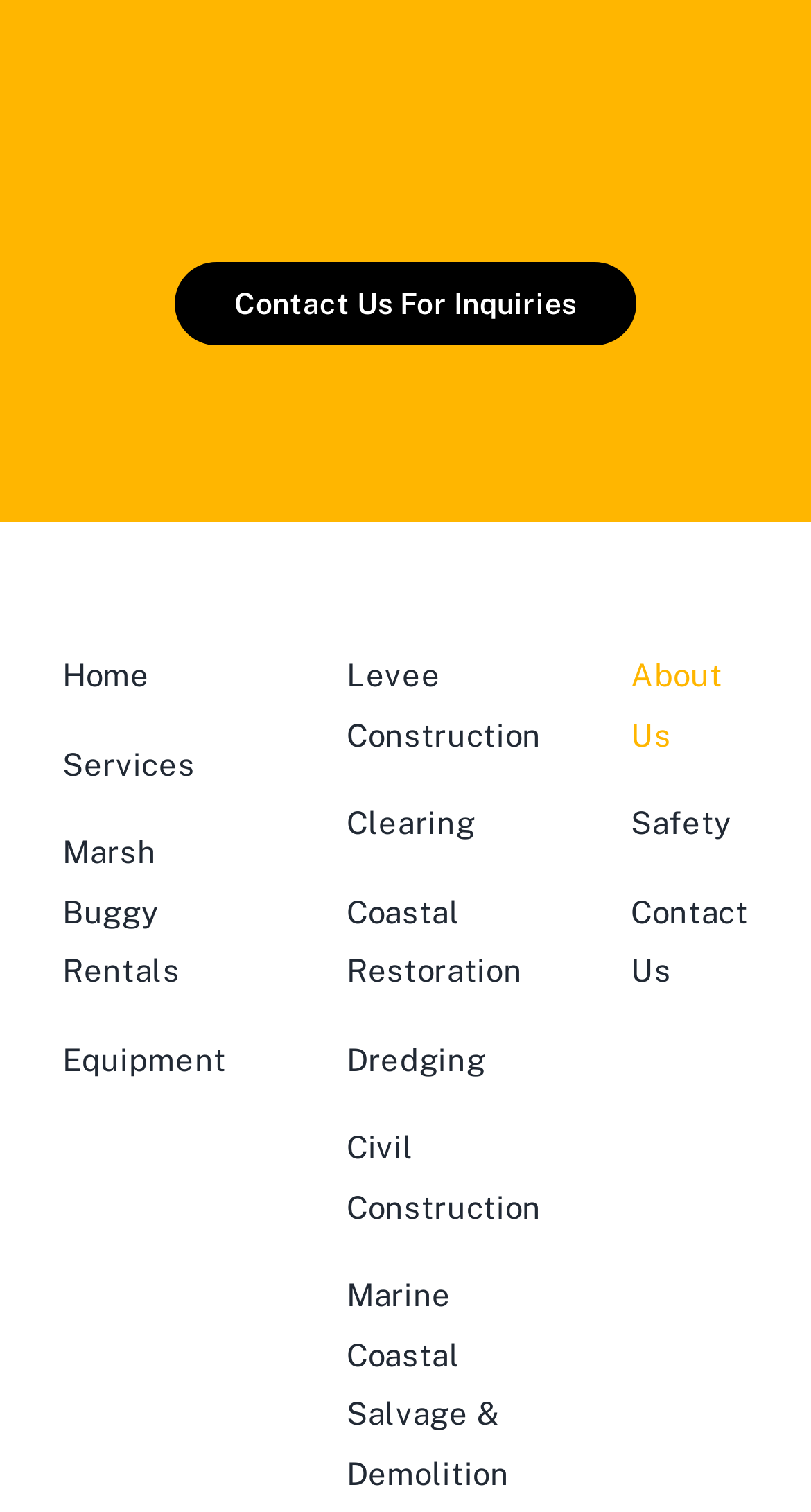Using the provided description: "Equipment", find the bounding box coordinates of the corresponding UI element. The output should be four float numbers between 0 and 1, in the format [left, top, right, bottom].

[0.077, 0.682, 0.222, 0.721]